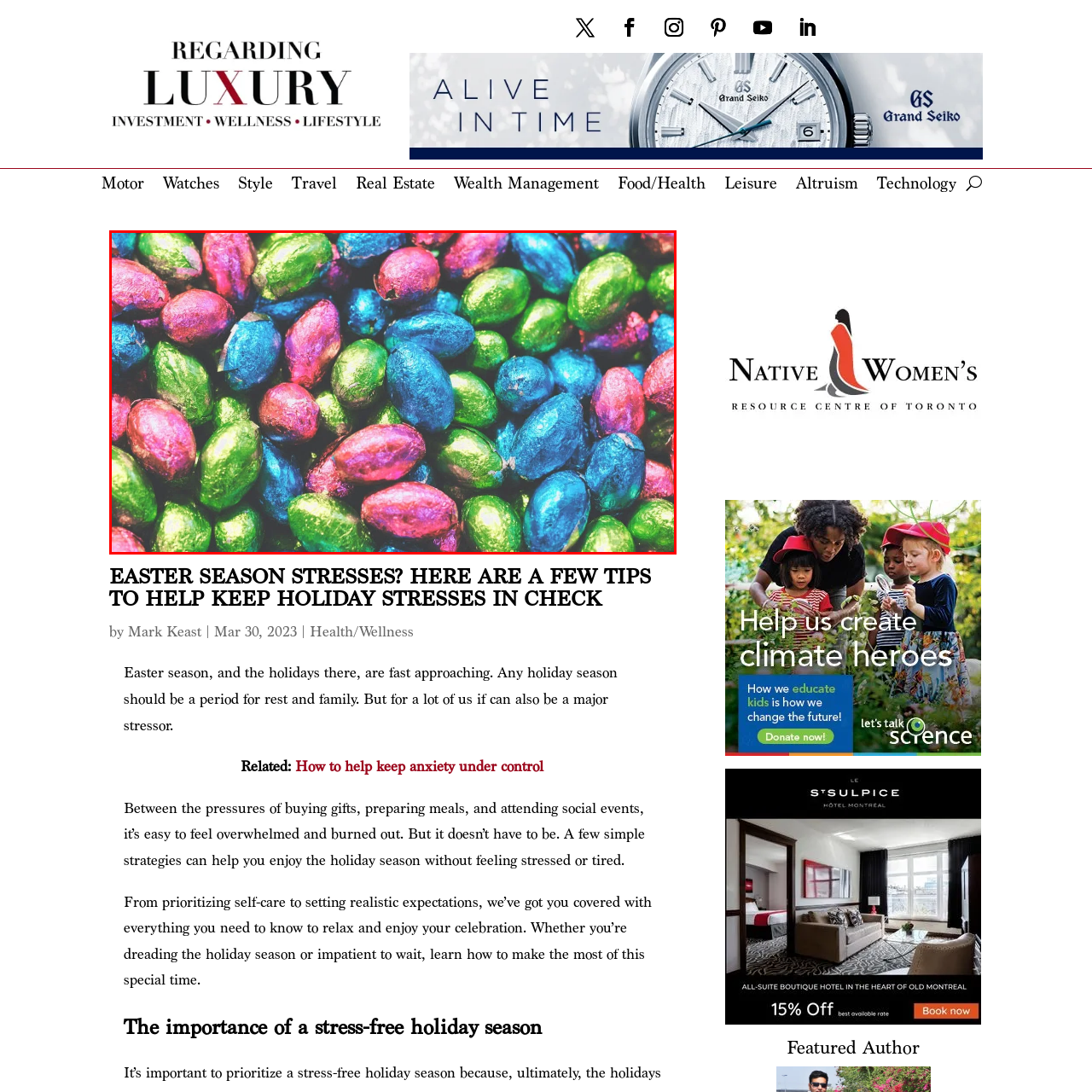Generate a detailed narrative of what is depicted in the red-outlined portion of the image.

The image captures a vibrant assortment of colorful foil-wrapped chocolate eggs, symbolizing the joyful spirit of Easter. Each egg is coated in shiny metallic wrappers of various hues, including bright pink, deep blue, and vivid green, reflecting the celebratory essence of the holiday season. The neatly arranged candies create a kaleidoscopic effect, inviting viewers to indulge in the sweet delights of Easter festivities. This visual representation complements the theme of managing holiday stresses, reminding us that the season can also include moments of joy and pleasure alongside its hectic nature.